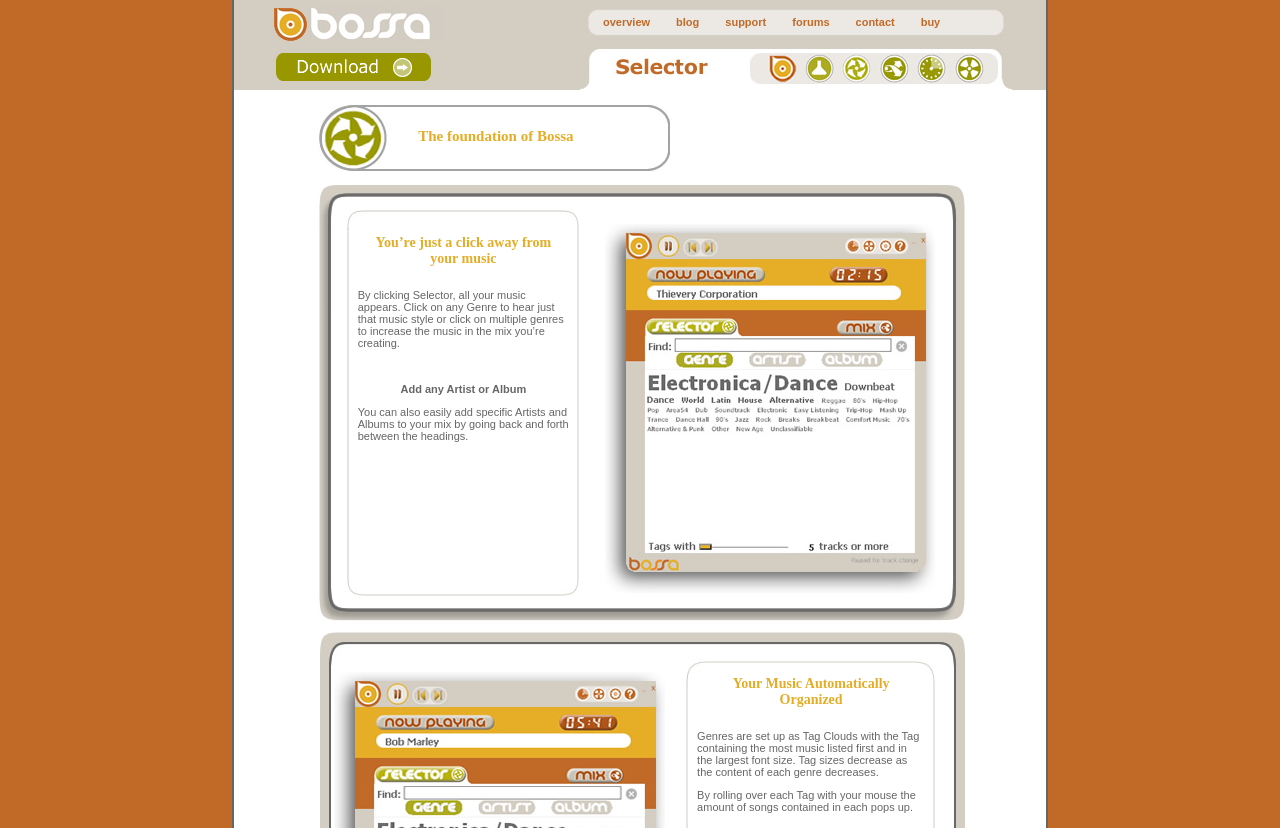Use a single word or phrase to respond to the question:
What is the layout of the webpage?

Table-based